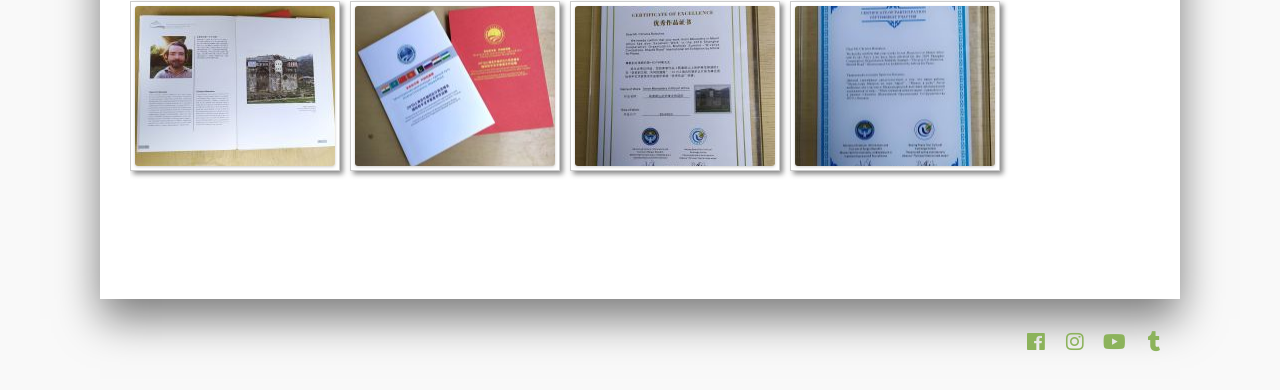Please analyze the image and provide a thorough answer to the question:
What are the icons at the bottom right?

The icons at the bottom right of the webpage are familiar social media icons, such as Facebook, Twitter, and LinkedIn, which suggests that they are used to share content on social media platforms.